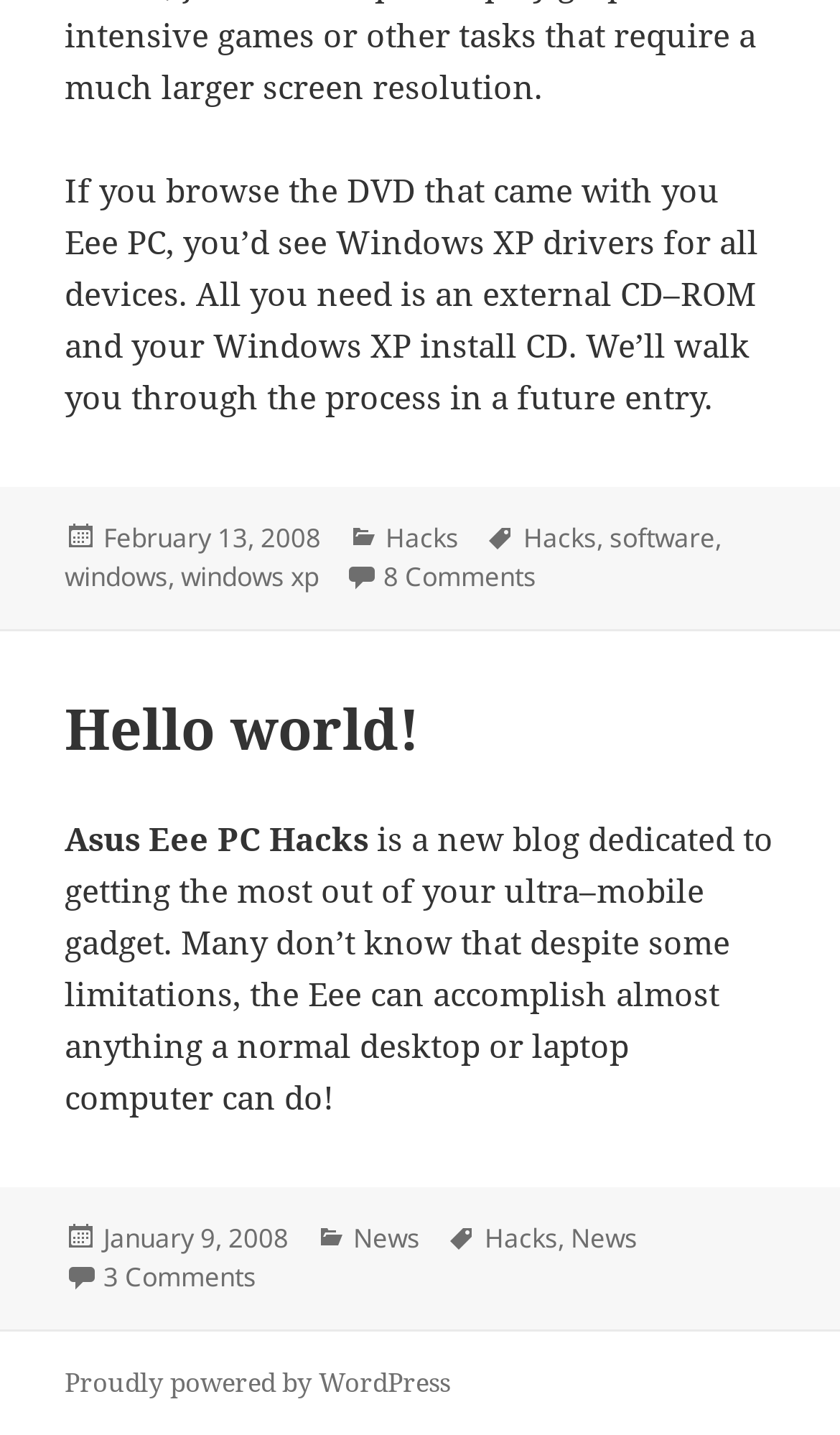How many comments are on the 'Hello world!' post?
Use the image to answer the question with a single word or phrase.

3